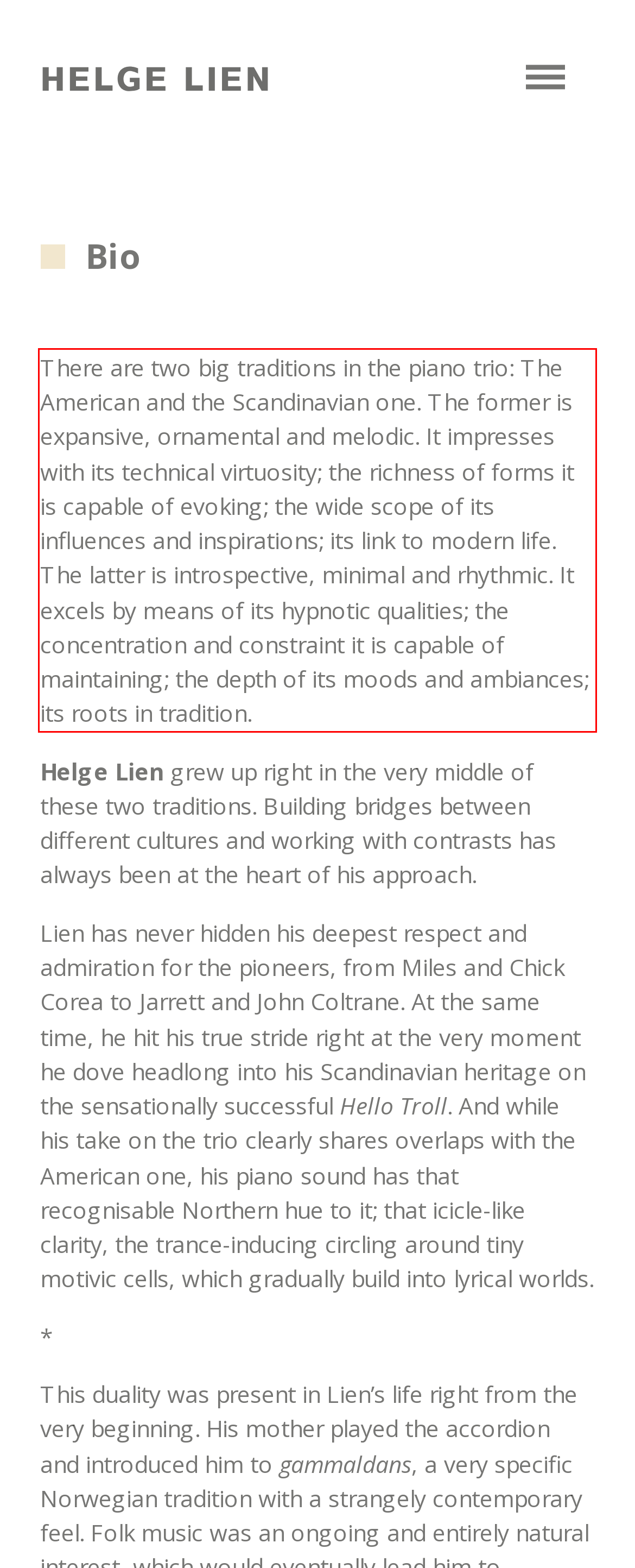Analyze the red bounding box in the provided webpage screenshot and generate the text content contained within.

There are two big traditions in the piano trio: The American and the Scandinavian one. The former is expansive, ornamental and melodic. It impresses with its technical virtuosity; the richness of forms it is capable of evoking; the wide scope of its influences and inspirations; its link to modern life. The latter is introspective, minimal and rhythmic. It excels by means of its hypnotic qualities; the concentration and constraint it is capable of maintaining; the depth of its moods and ambiances; its roots in tradition.